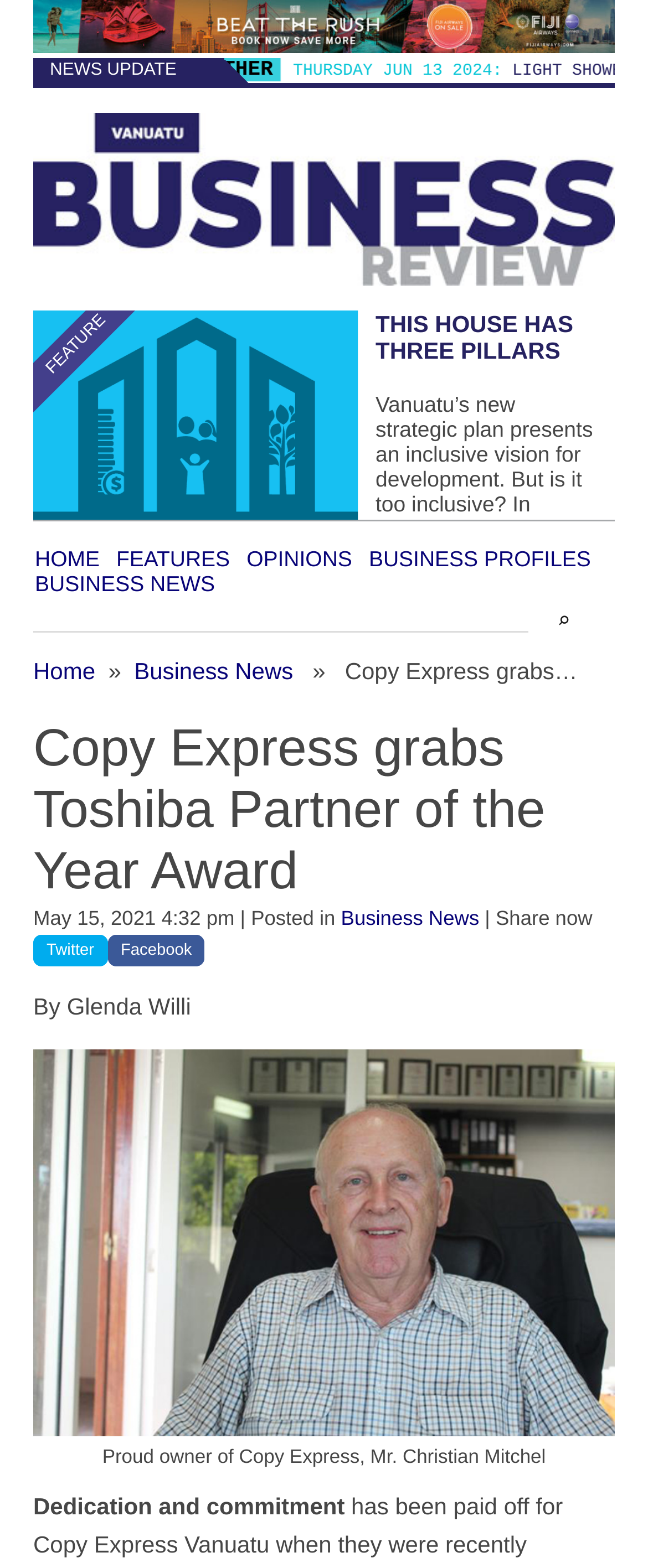Observe the image and answer the following question in detail: What is the current weather forecast?

The answer can be found in the link 'THURSDAY JUN 13 2024: LIGHT SHOWERSMAX: 30°CMIN: 20°C' which is located at the top of the webpage, indicating that the current weather forecast is light showers with a maximum temperature of 30°C and a minimum temperature of 20°C.